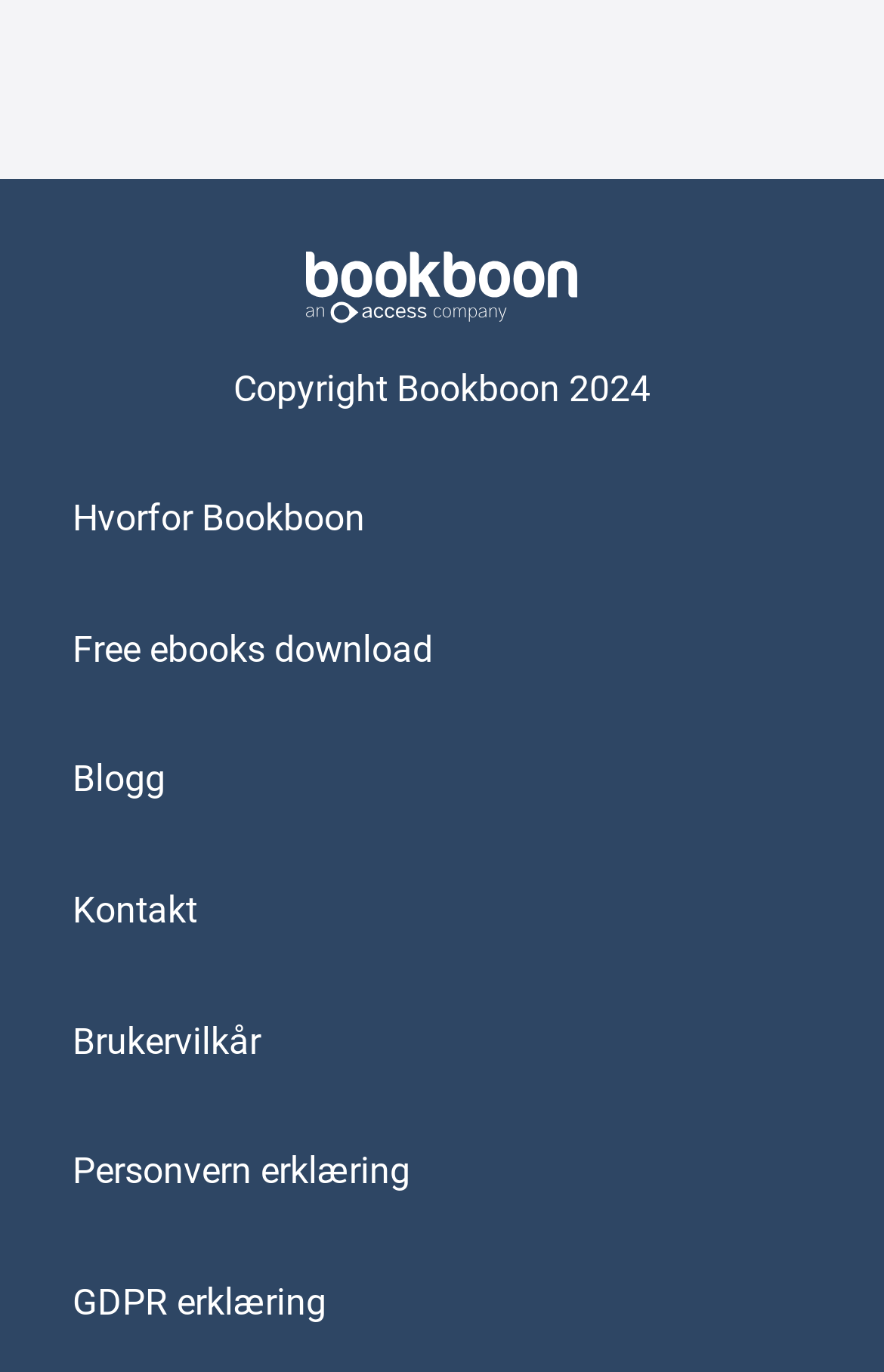Bounding box coordinates must be specified in the format (top-left x, top-left y, bottom-right x, bottom-right y). All values should be floating point numbers between 0 and 1. What are the bounding box coordinates of the UI element described as: Brukervilkår

[0.082, 0.743, 0.295, 0.774]